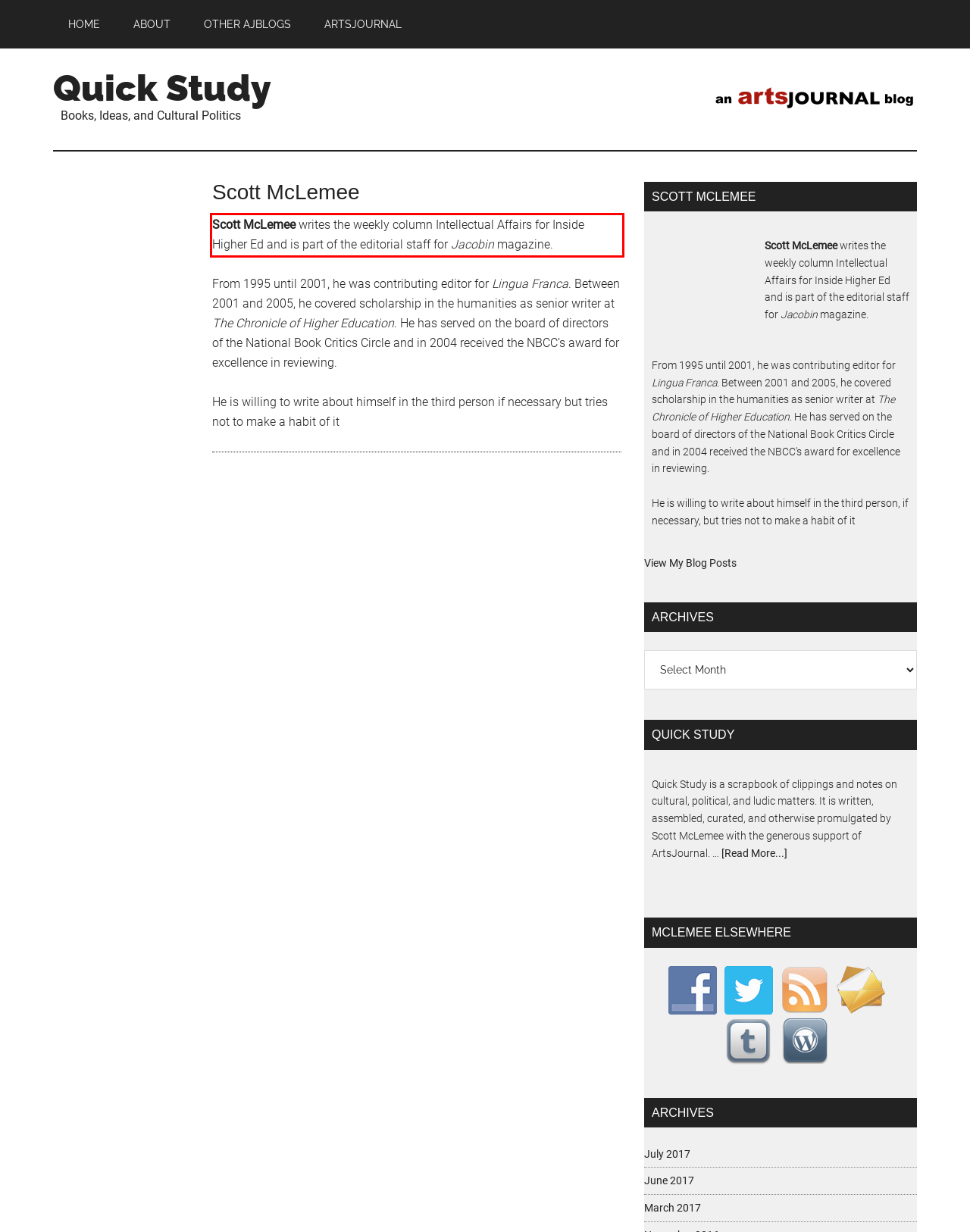Please analyze the screenshot of a webpage and extract the text content within the red bounding box using OCR.

Scott McLemee writes the weekly column Intellectual Affairs for Inside Higher Ed and is part of the editorial staff for Jacobin magazine.